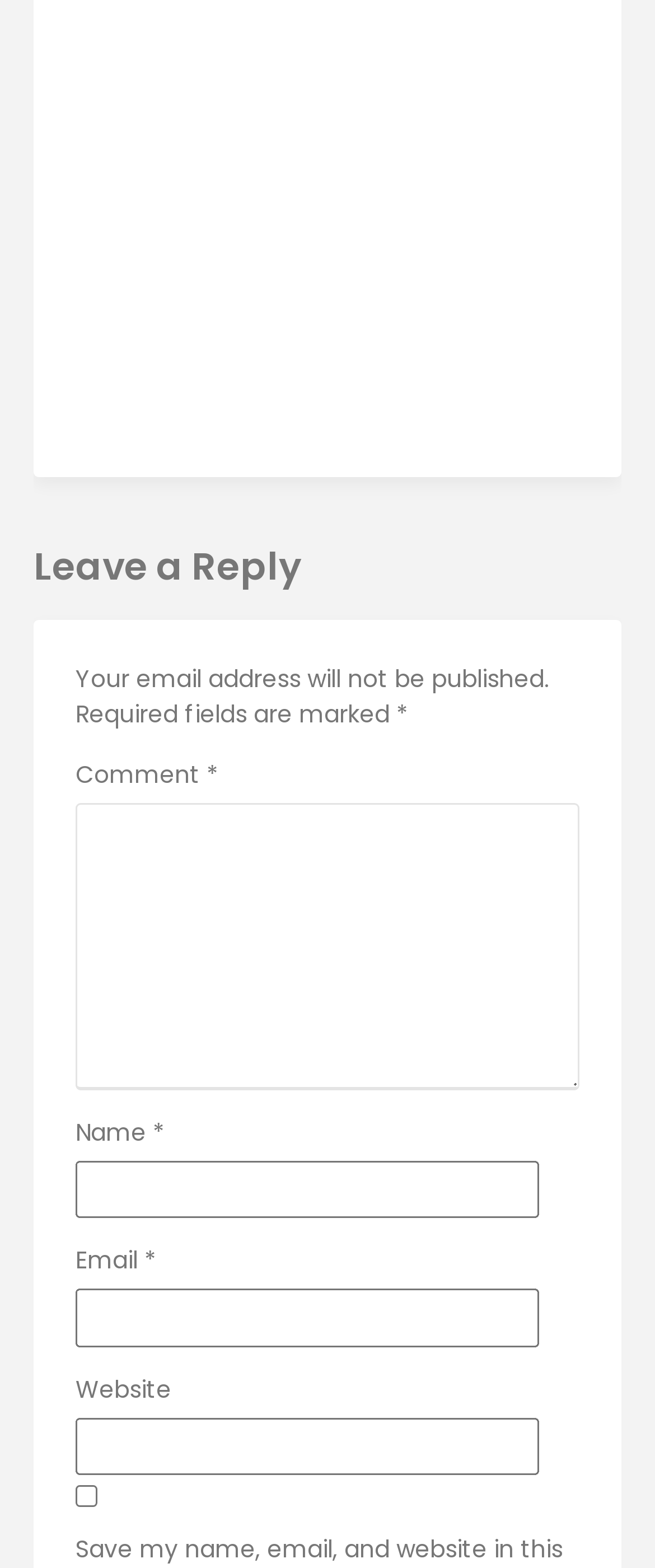Identify the bounding box coordinates for the element that needs to be clicked to fulfill this instruction: "Enter a comment". Provide the coordinates in the format of four float numbers between 0 and 1: [left, top, right, bottom].

[0.115, 0.512, 0.885, 0.696]